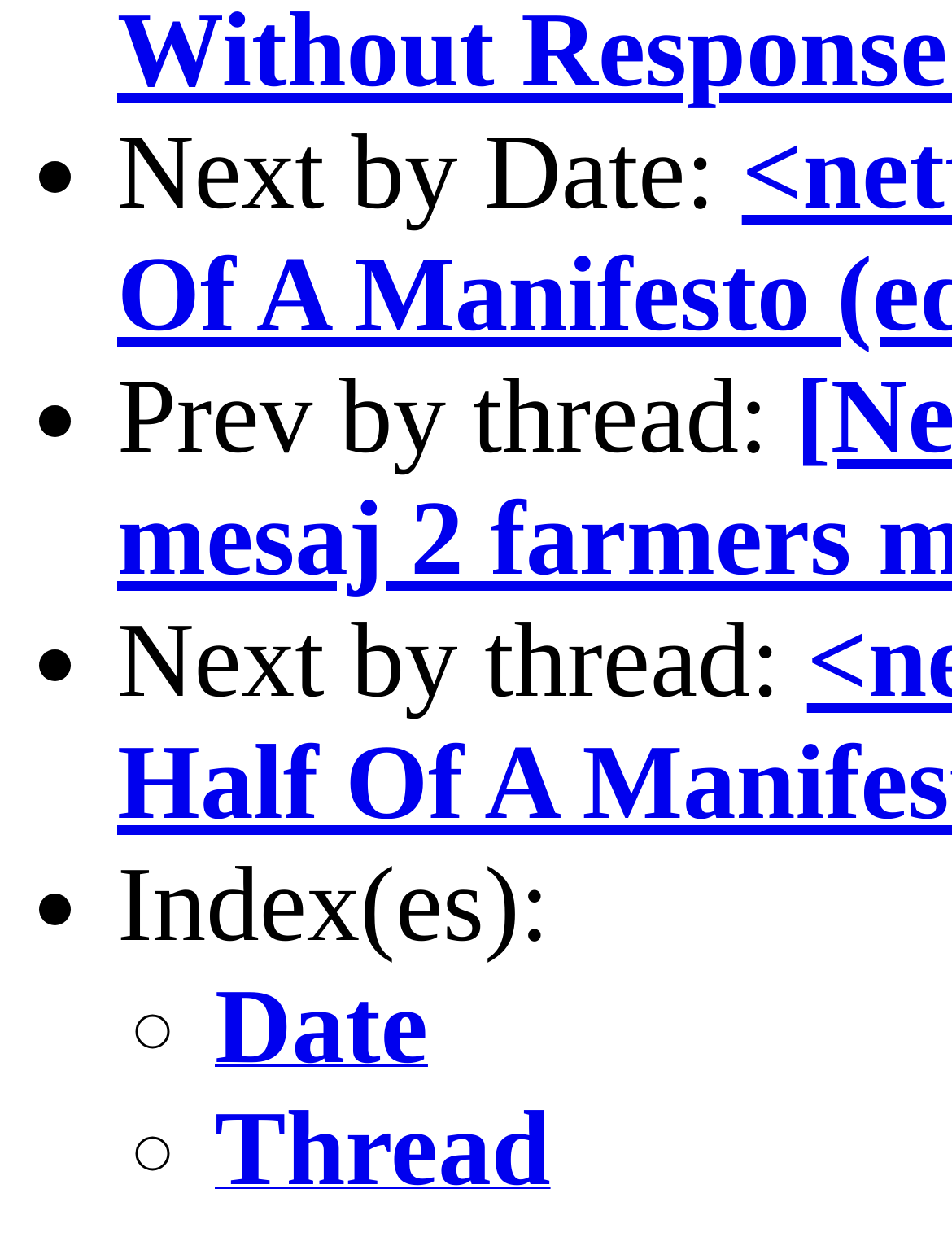Answer the question in a single word or phrase:
How many navigation options are there?

4